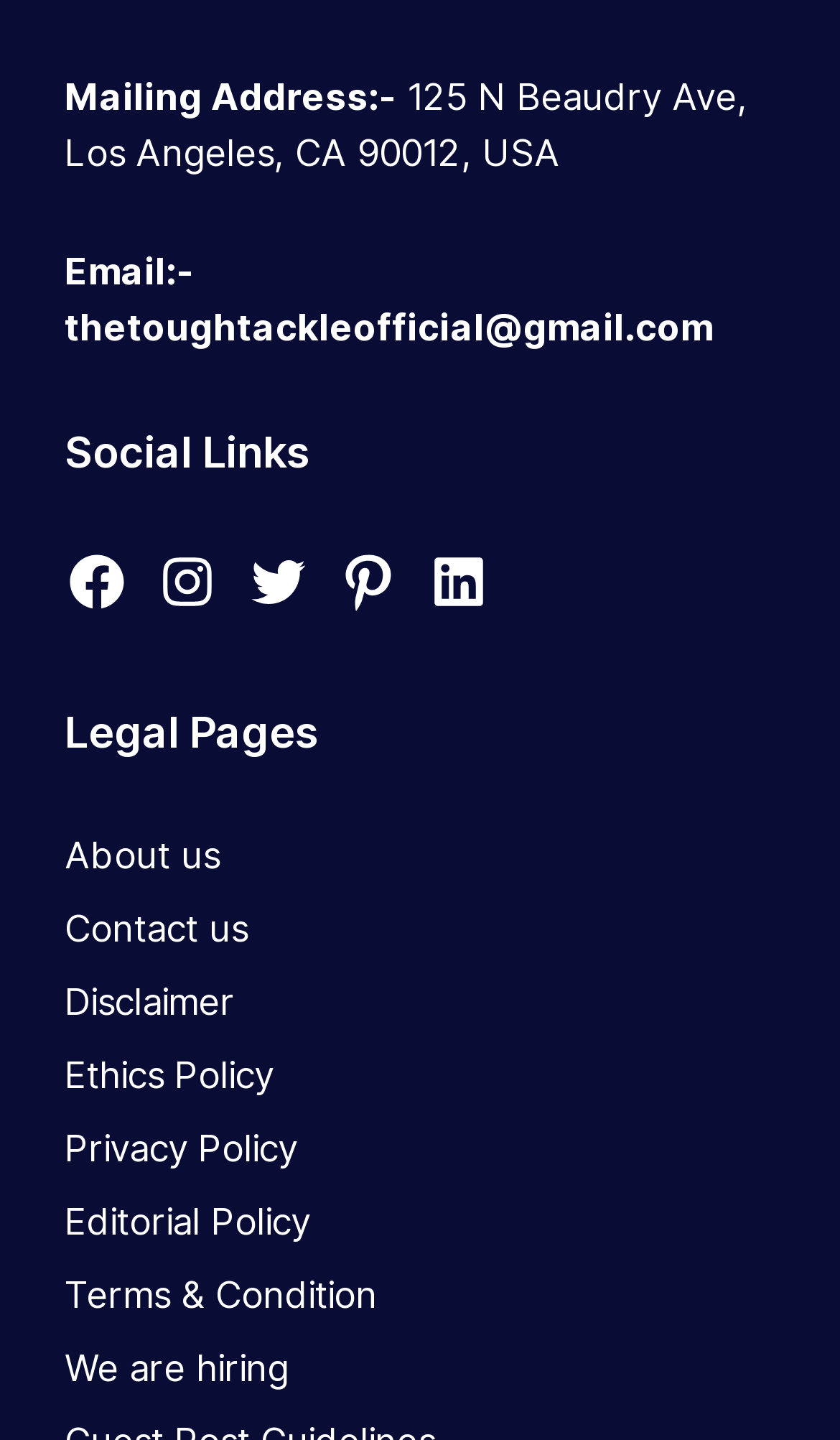Could you determine the bounding box coordinates of the clickable element to complete the instruction: "Check terms and conditions"? Provide the coordinates as four float numbers between 0 and 1, i.e., [left, top, right, bottom].

[0.077, 0.885, 0.449, 0.915]